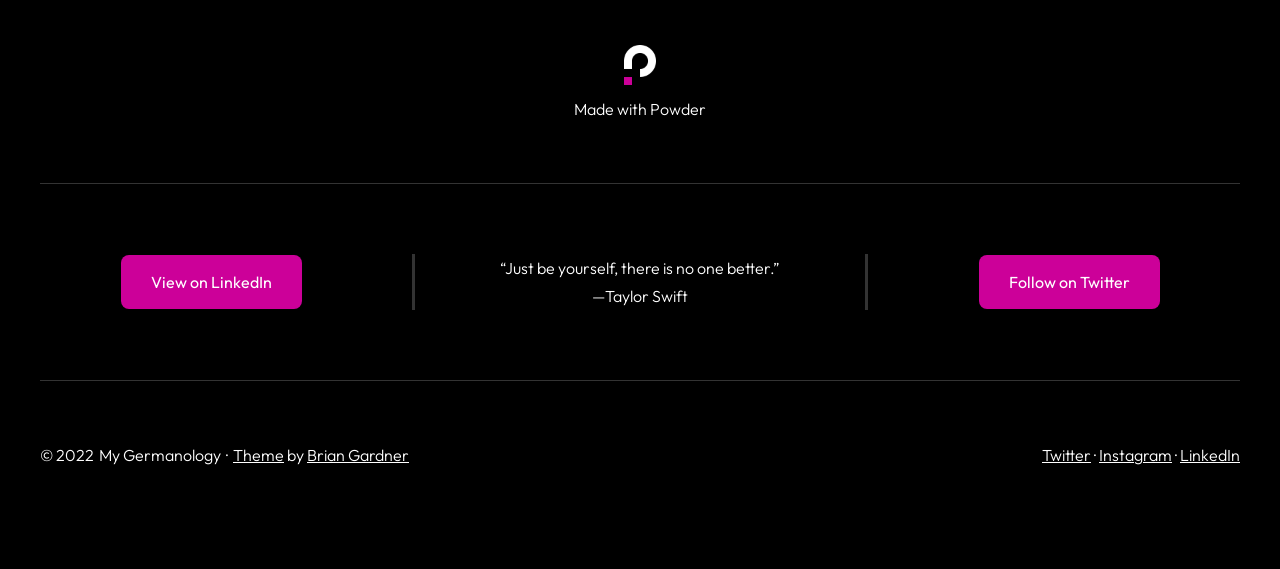Find the UI element described as: "Theme" and predict its bounding box coordinates. Ensure the coordinates are four float numbers between 0 and 1, [left, top, right, bottom].

[0.182, 0.782, 0.222, 0.817]